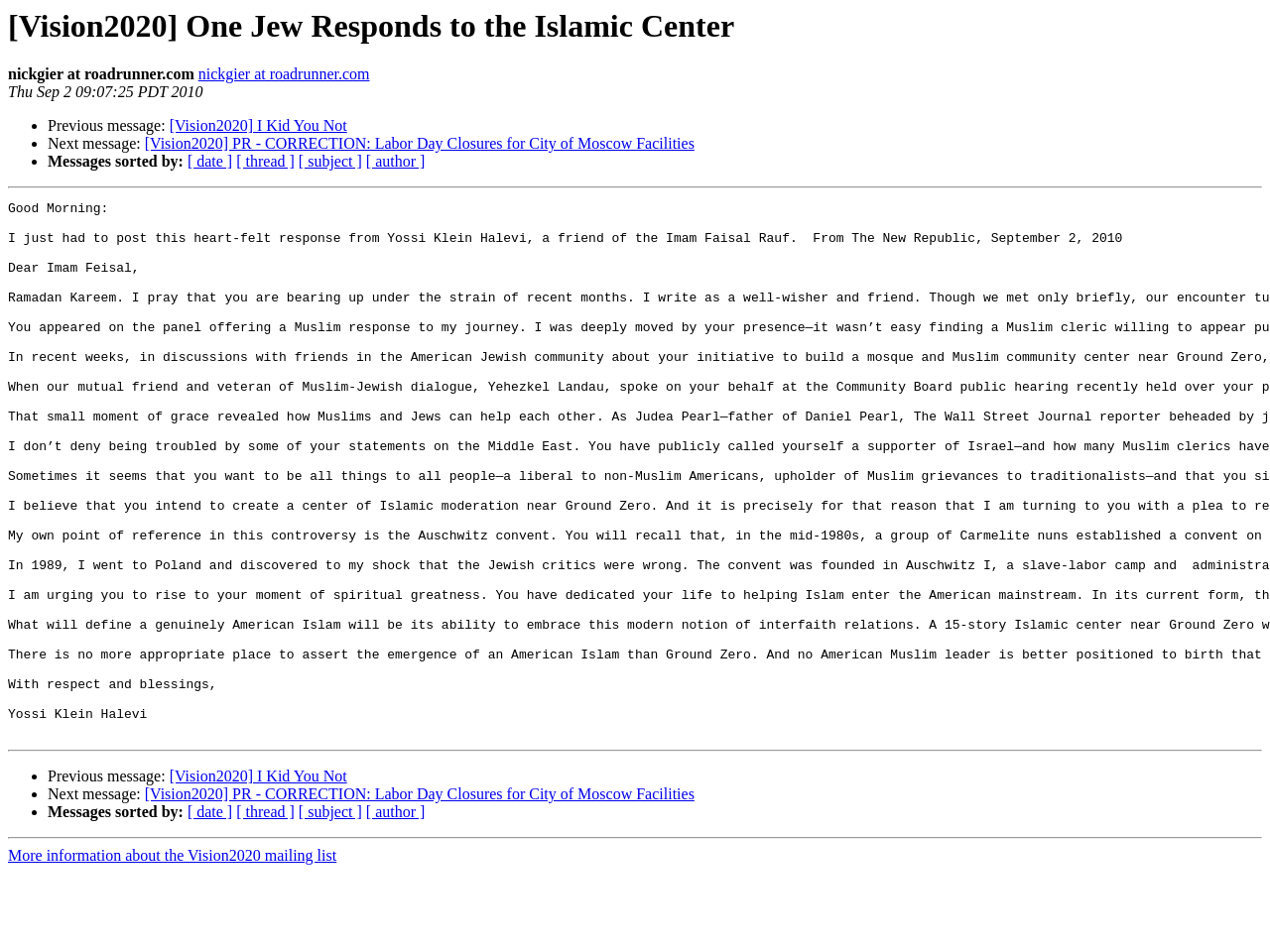How many links are there in the webpage?
Provide a one-word or short-phrase answer based on the image.

11